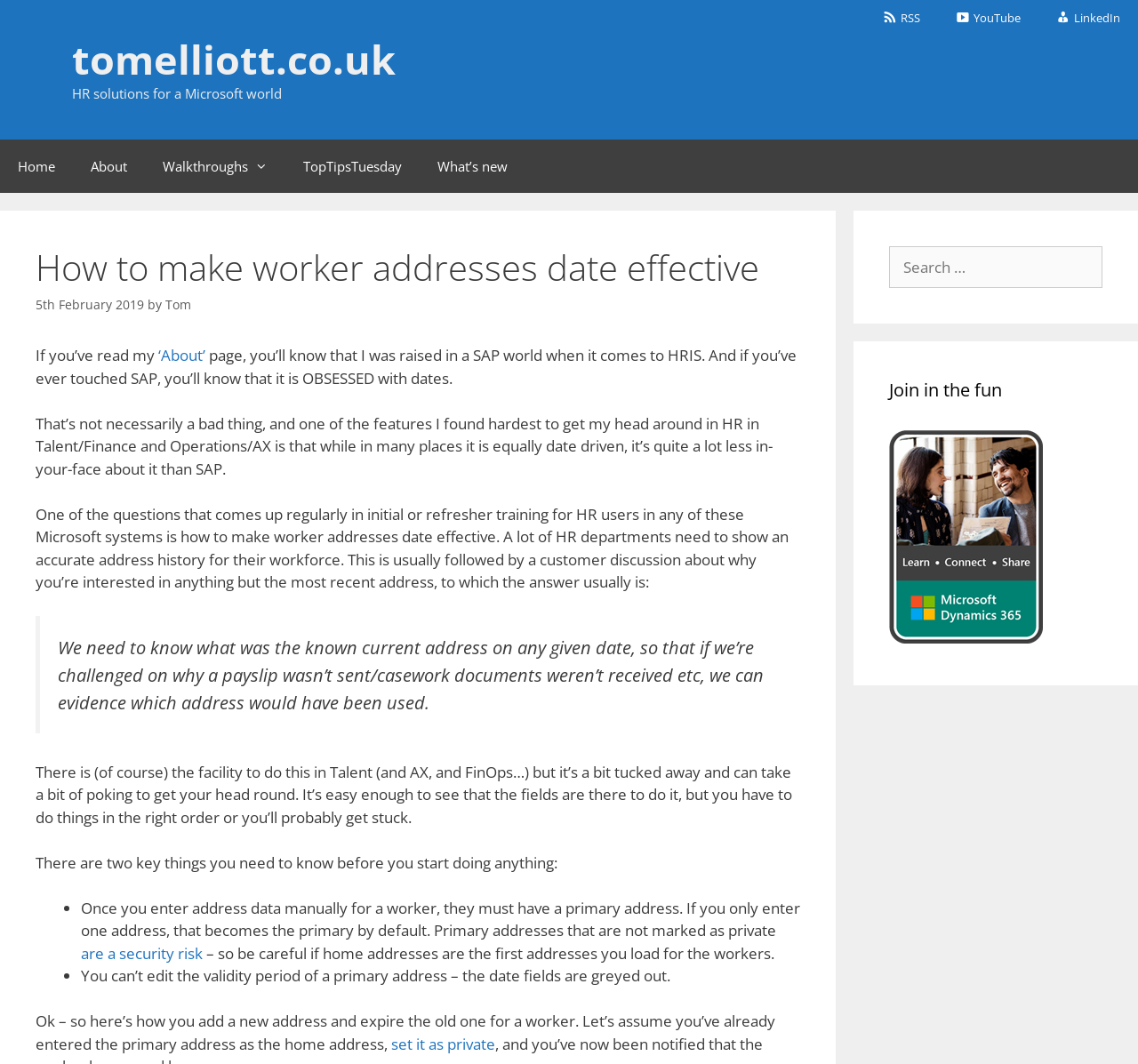Please find the bounding box coordinates of the clickable region needed to complete the following instruction: "Visit the 'About' page". The bounding box coordinates must consist of four float numbers between 0 and 1, i.e., [left, top, right, bottom].

[0.139, 0.324, 0.18, 0.344]